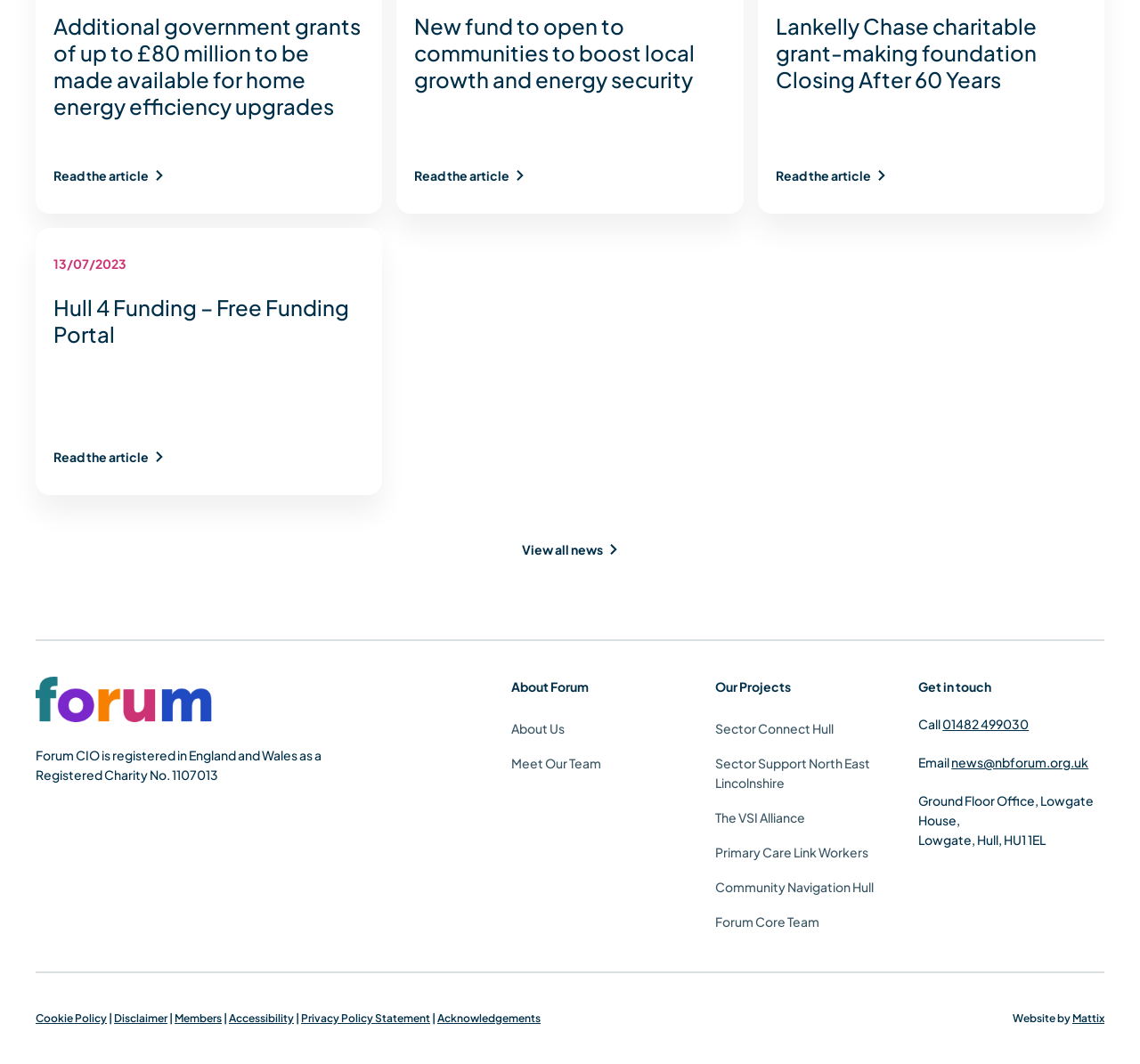Show the bounding box coordinates of the element that should be clicked to complete the task: "Get in touch with Forum via phone".

[0.827, 0.673, 0.903, 0.688]